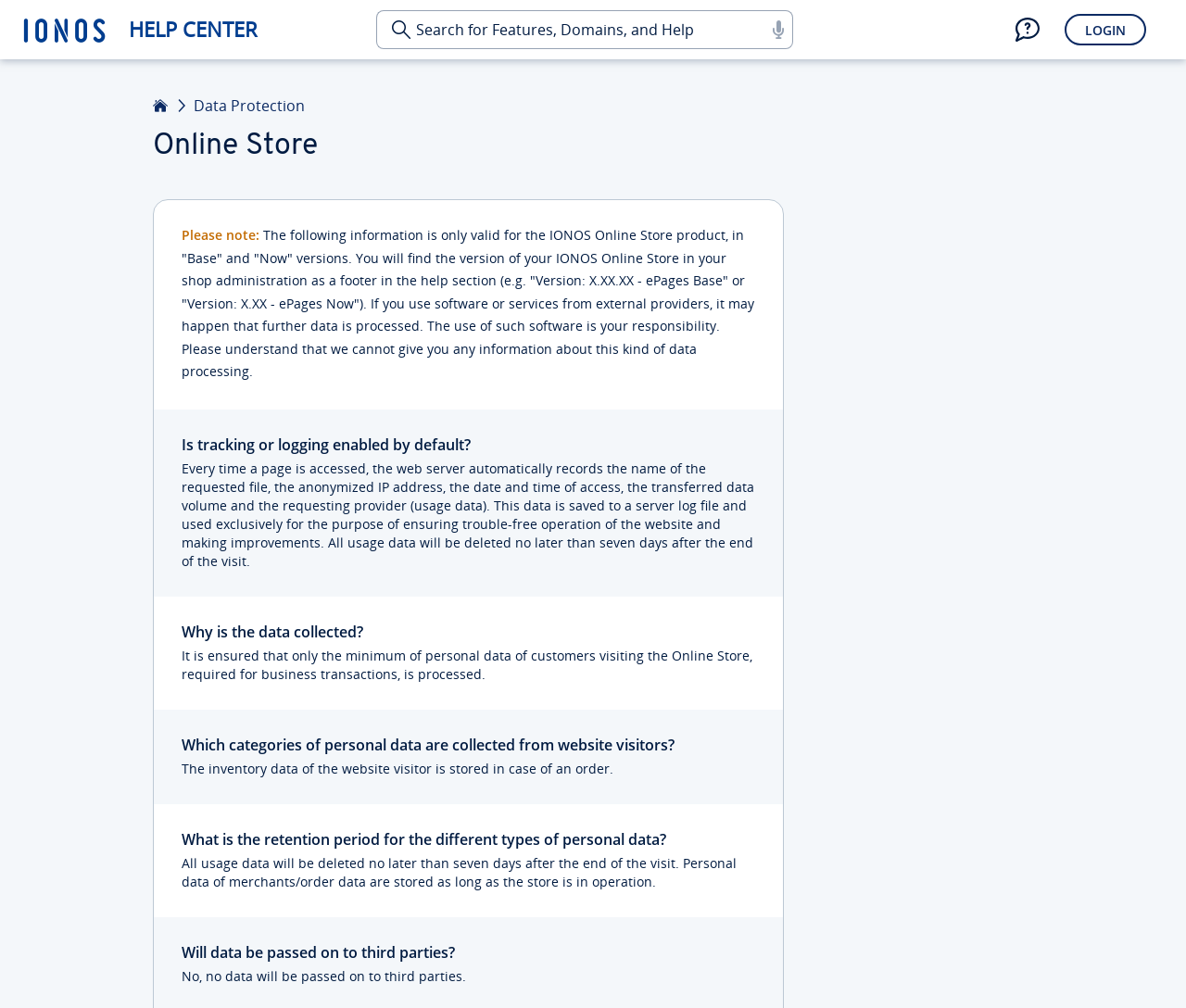Is data passed on to third parties?
Based on the screenshot, provide a one-word or short-phrase response.

No